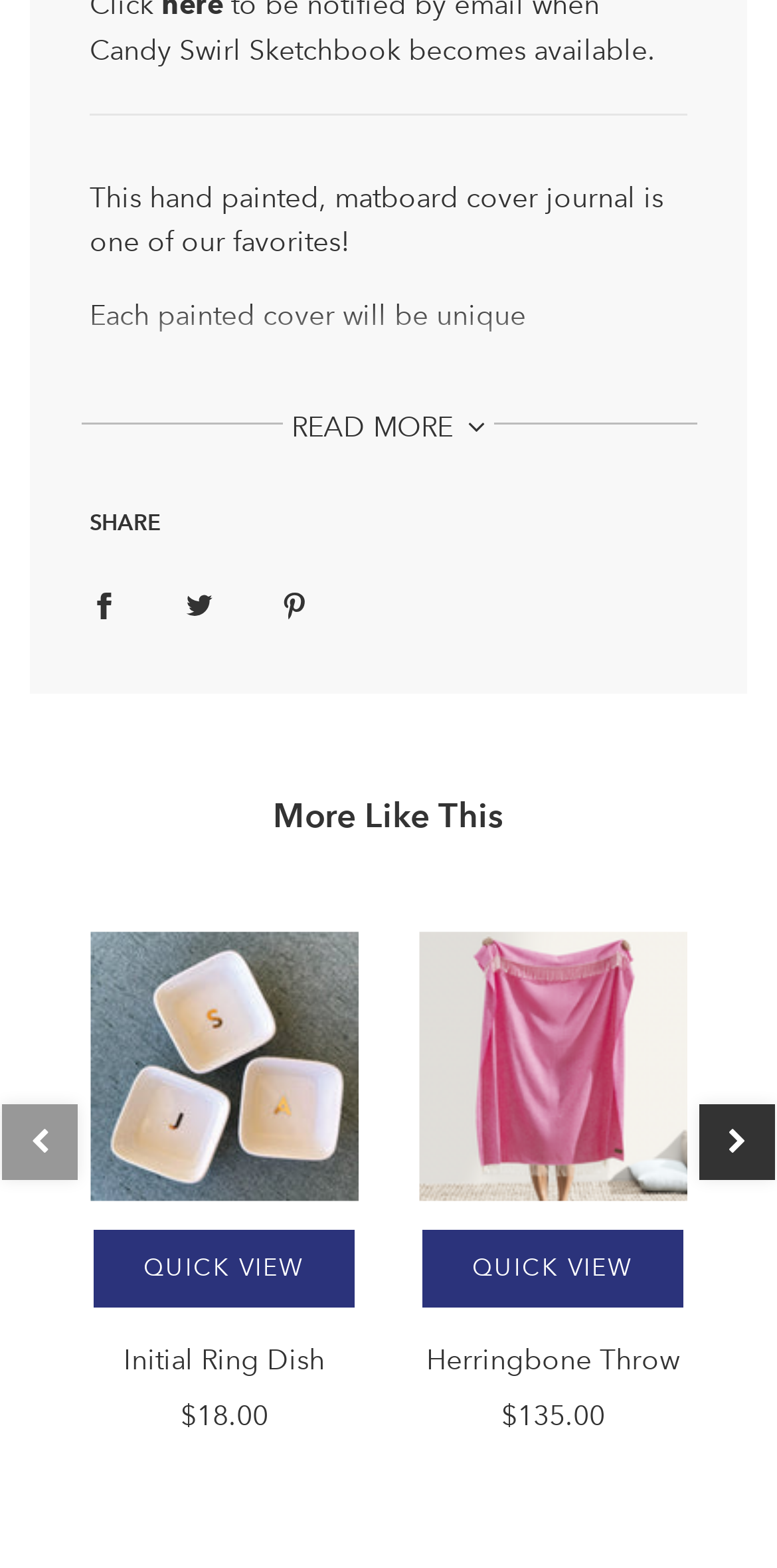Locate and provide the bounding box coordinates for the HTML element that matches this description: "alt="The Blogs Book"".

None